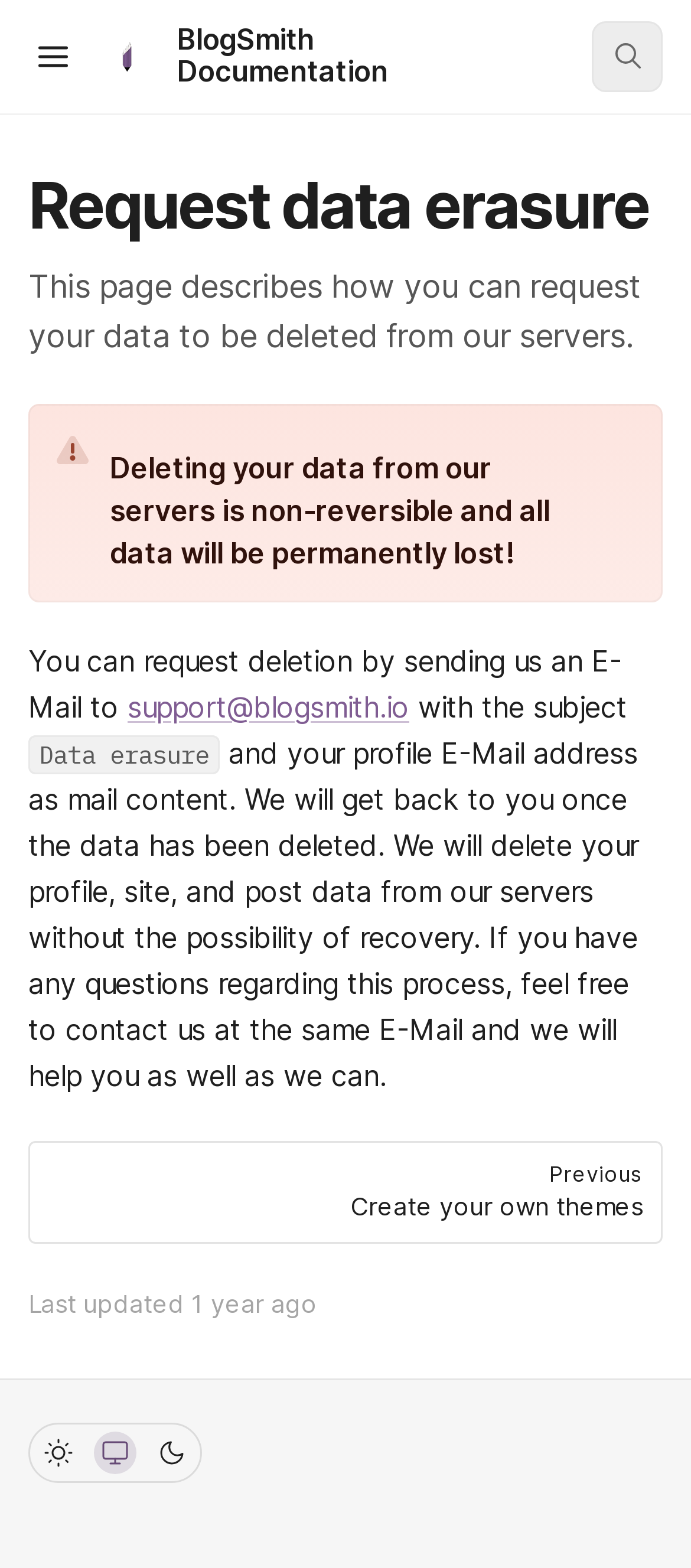For the element described, predict the bounding box coordinates as (top-left x, top-left y, bottom-right x, bottom-right y). All values should be between 0 and 1. Element description: aria-label="Switch to dark theme"

[0.218, 0.913, 0.279, 0.94]